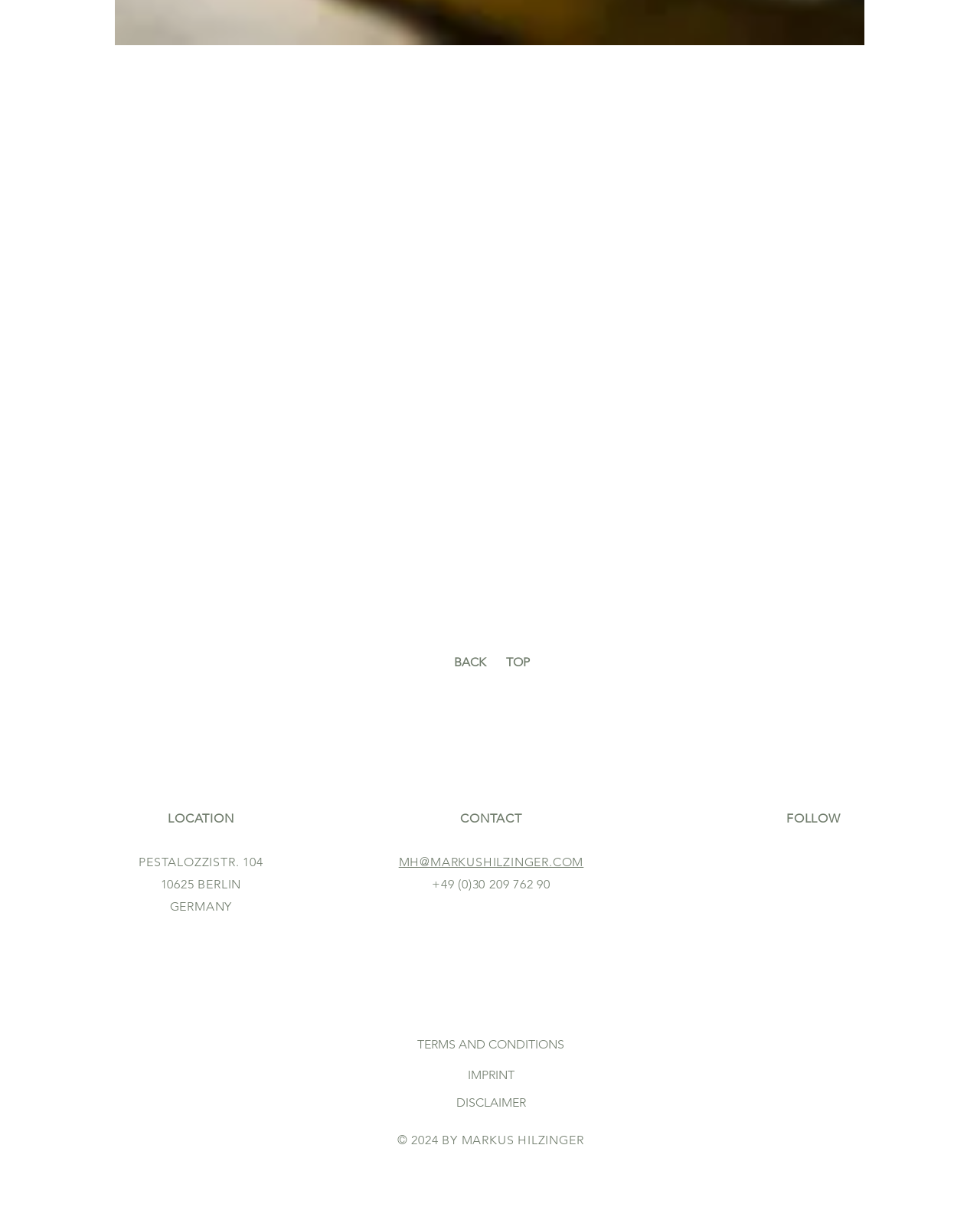Kindly determine the bounding box coordinates for the clickable area to achieve the given instruction: "follow on facebook".

[0.818, 0.697, 0.841, 0.716]